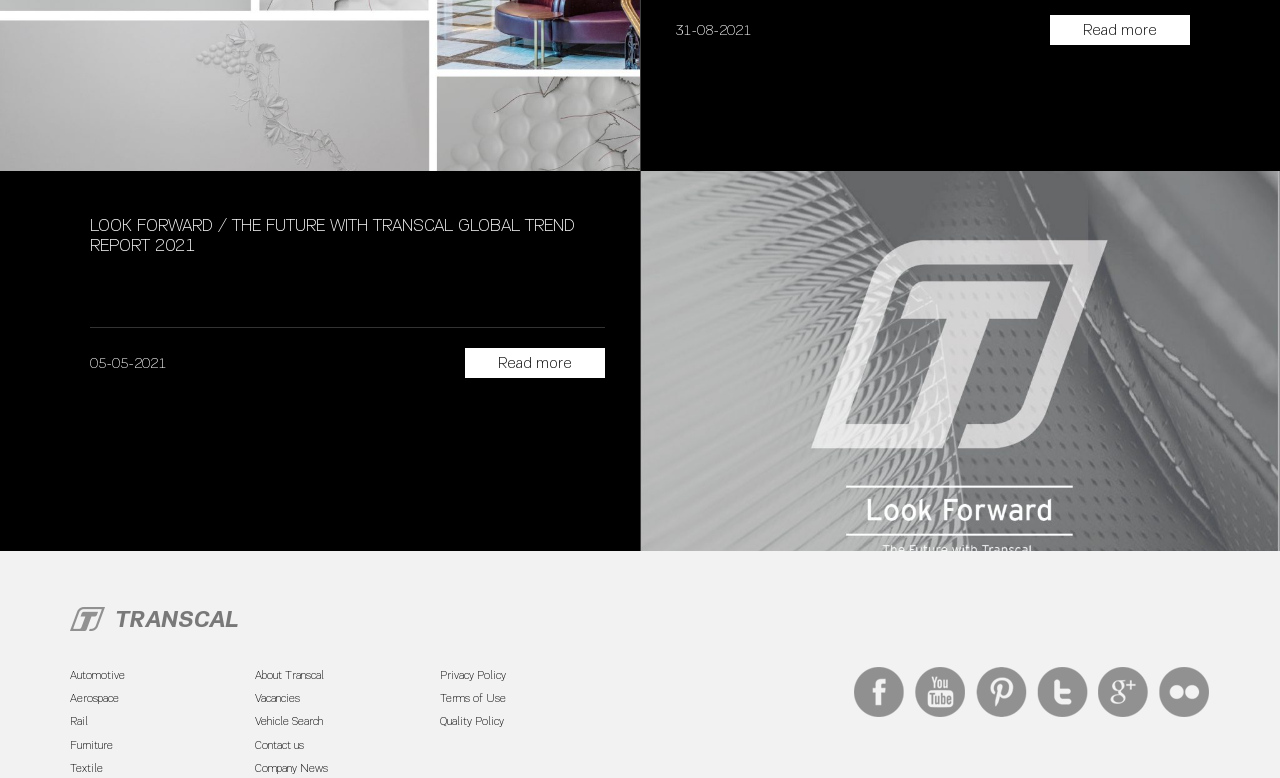How many social media links are there?
Please answer the question with a detailed response using the information from the screenshot.

I counted the social media links at the bottom of the webpage and found 6 links: Facebook, Youtube, Pinterest, Twitter, Google Plus, and Flickr.